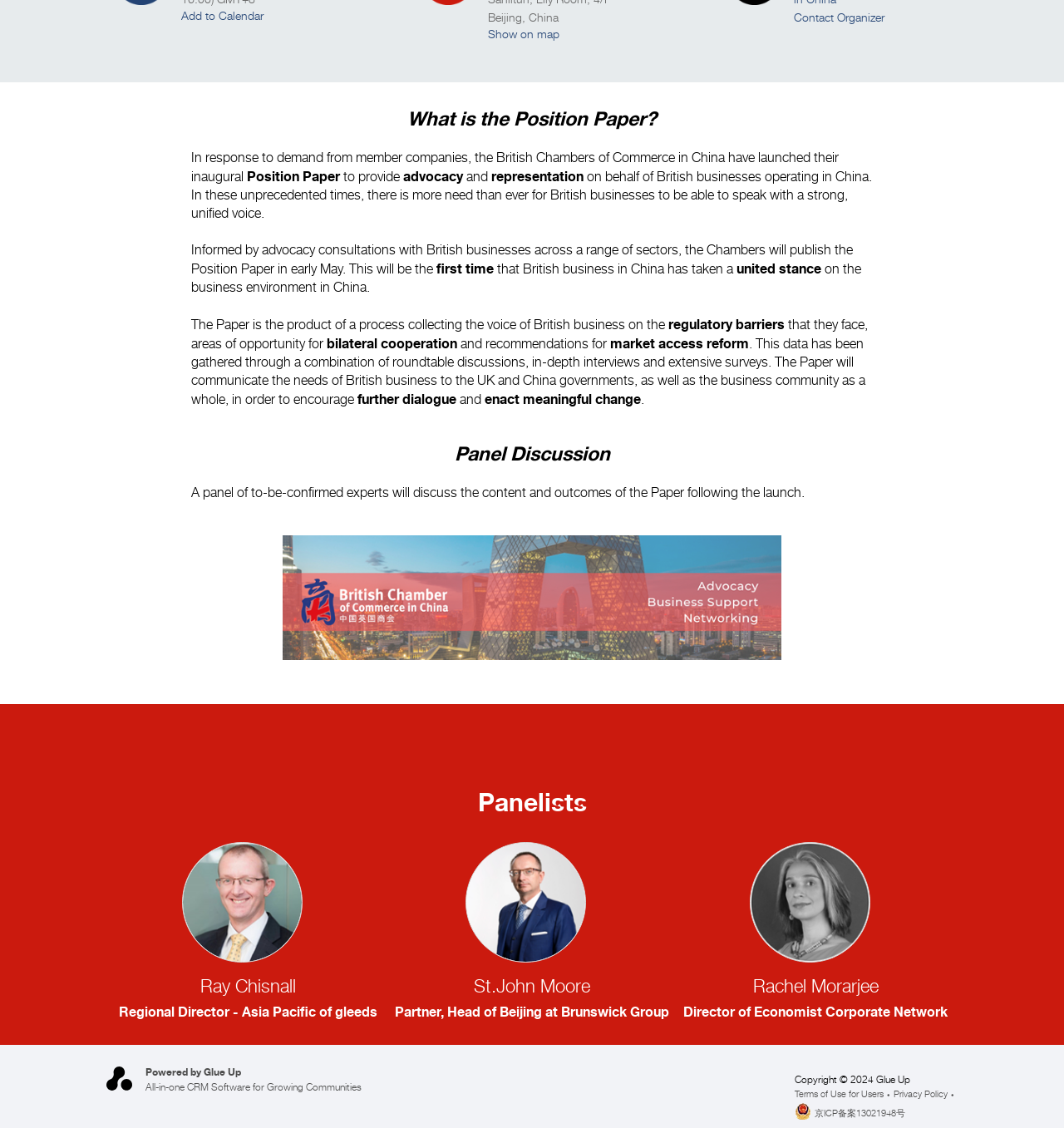Using the provided element description "Terms of Use for Users", determine the bounding box coordinates of the UI element.

[0.747, 0.965, 0.84, 0.975]